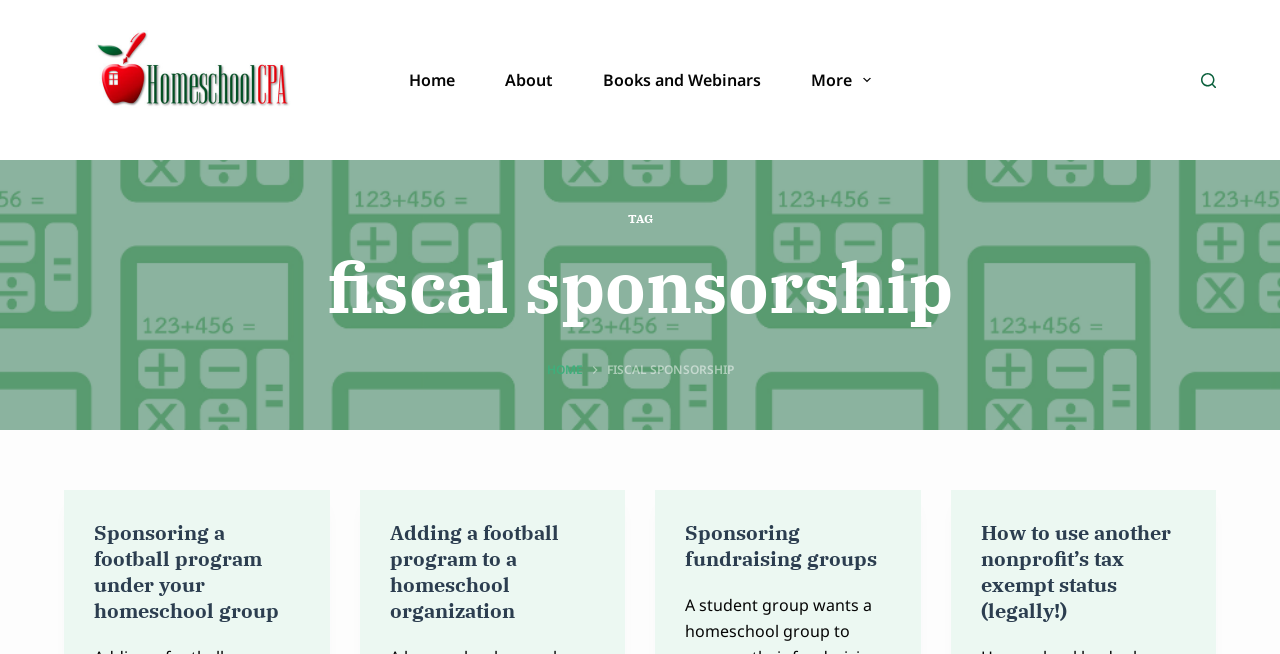Identify the bounding box coordinates for the element you need to click to achieve the following task: "View the 'Hawaiian Jewelry' page". The coordinates must be four float values ranging from 0 to 1, formatted as [left, top, right, bottom].

None